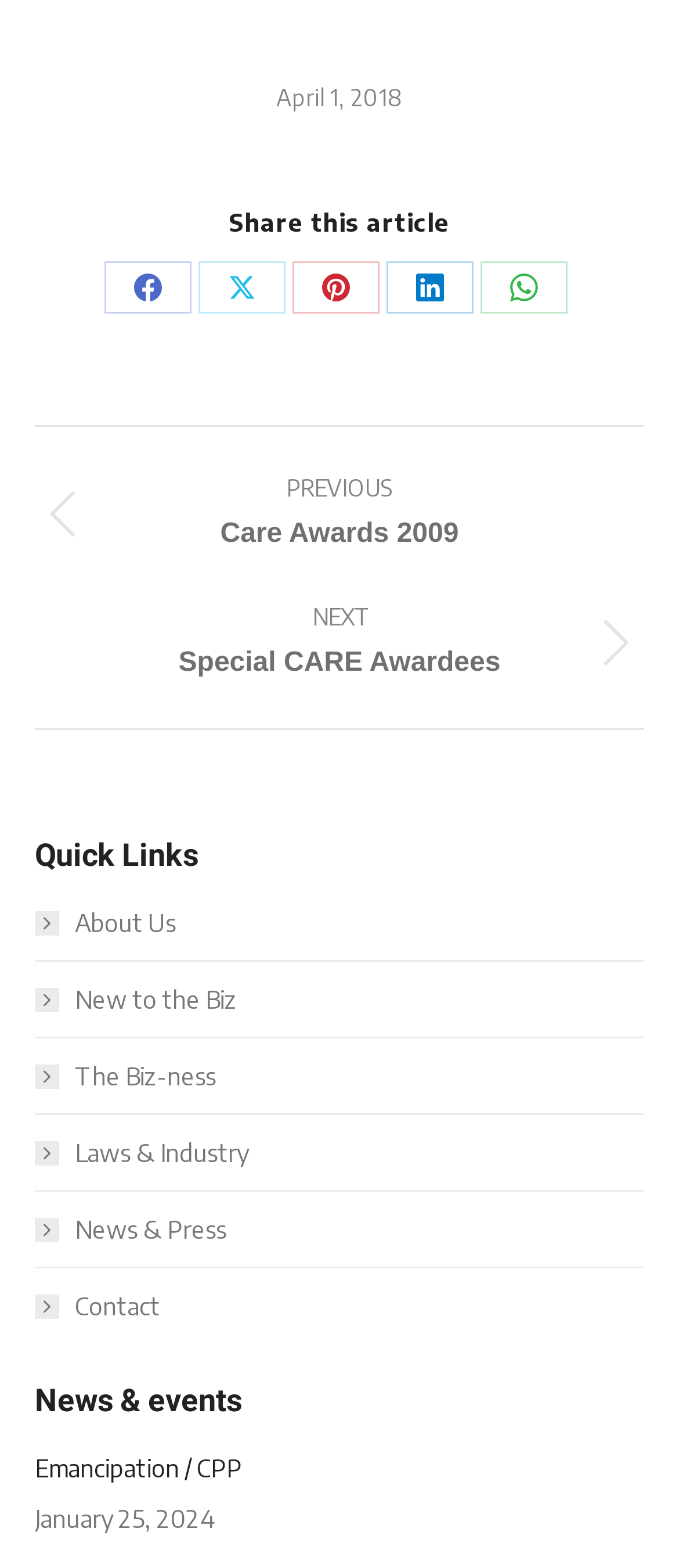Provide a thorough and detailed response to the question by examining the image: 
How many share options are available?

The webpage provides five share options, namely Share on Facebook, Share on X, Share on Pinterest, Share on LinkedIn, and Share on WhatsApp, which can be found below the 'Share this article' text.